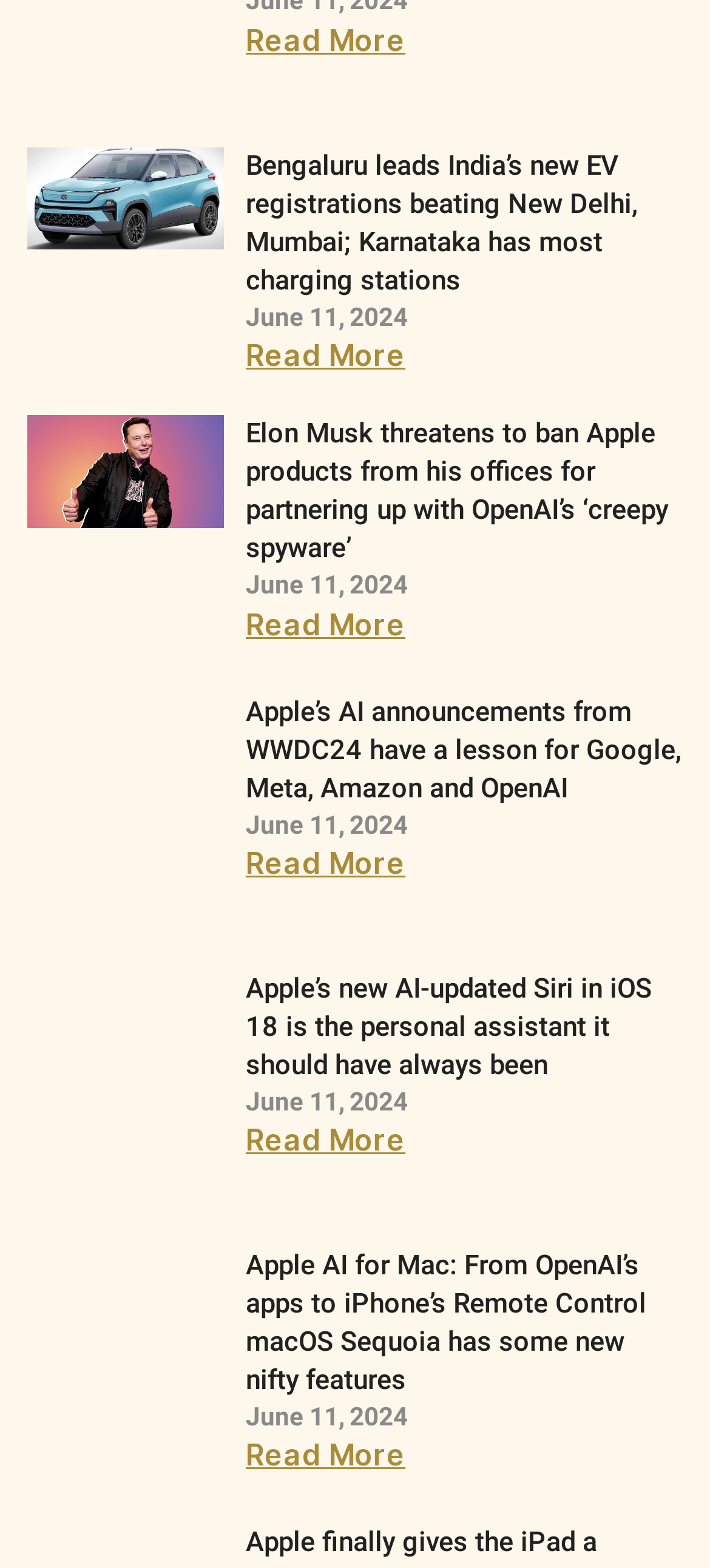Please specify the bounding box coordinates of the clickable region necessary for completing the following instruction: "Read more about Bengaluru leads India’s new EV registrations beating New Delhi, Mumbai; Karnataka has most charging stations". The coordinates must consist of four float numbers between 0 and 1, i.e., [left, top, right, bottom].

[0.346, 0.215, 0.571, 0.238]